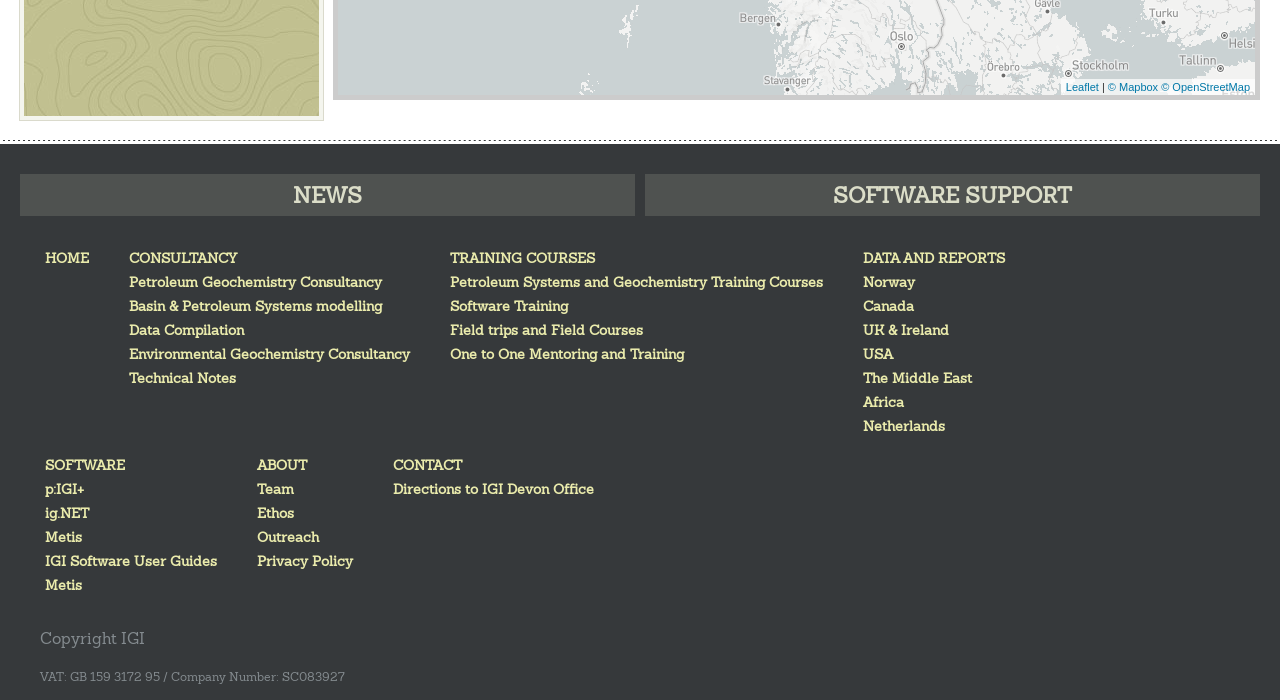Could you indicate the bounding box coordinates of the region to click in order to complete this instruction: "Read about 'Regularly Scheduled Paper Shredding Services'".

None